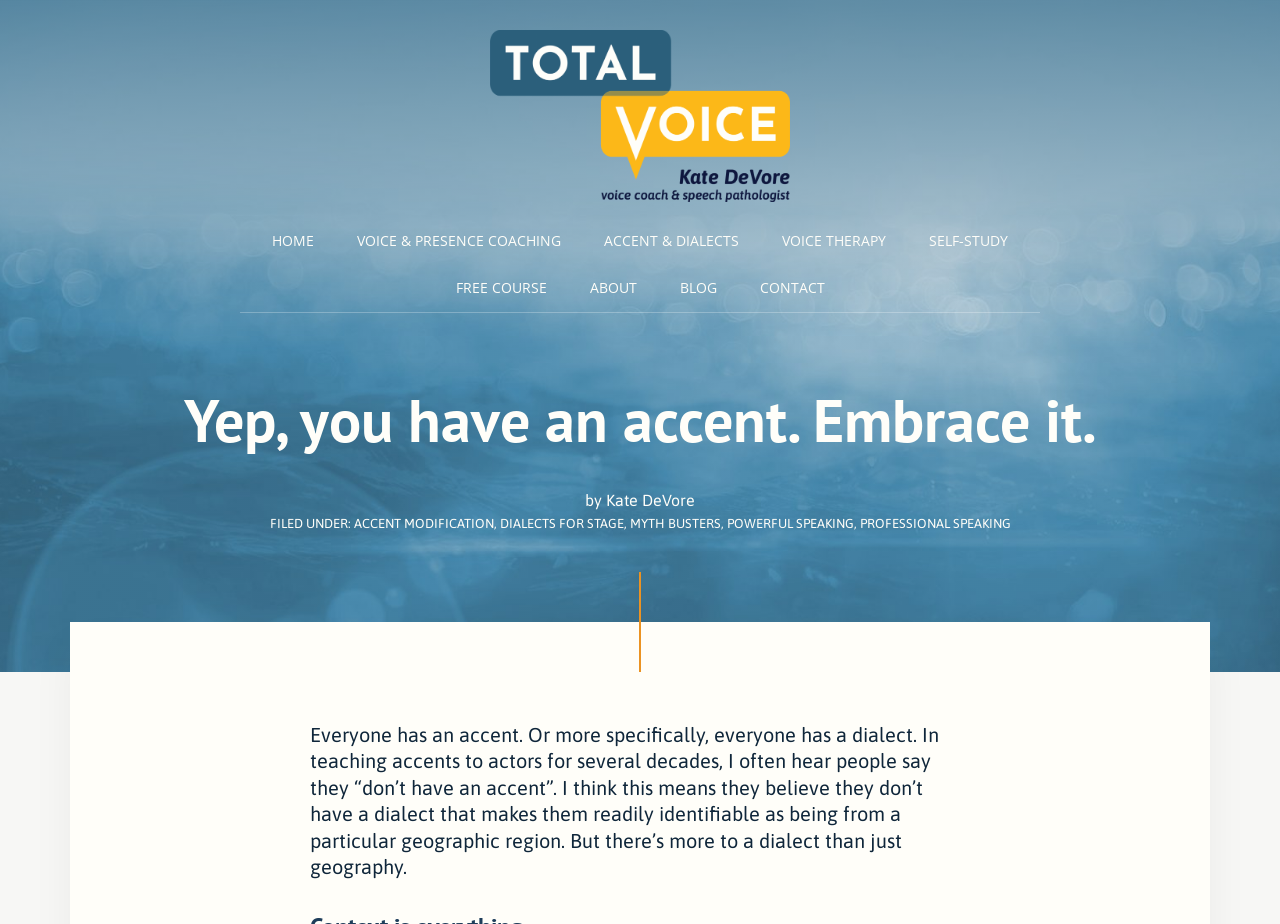What categories are related to accent modification?
From the image, respond with a single word or phrase.

ACCENT MODIFICATION, DIALECTS FOR STAGE, etc.